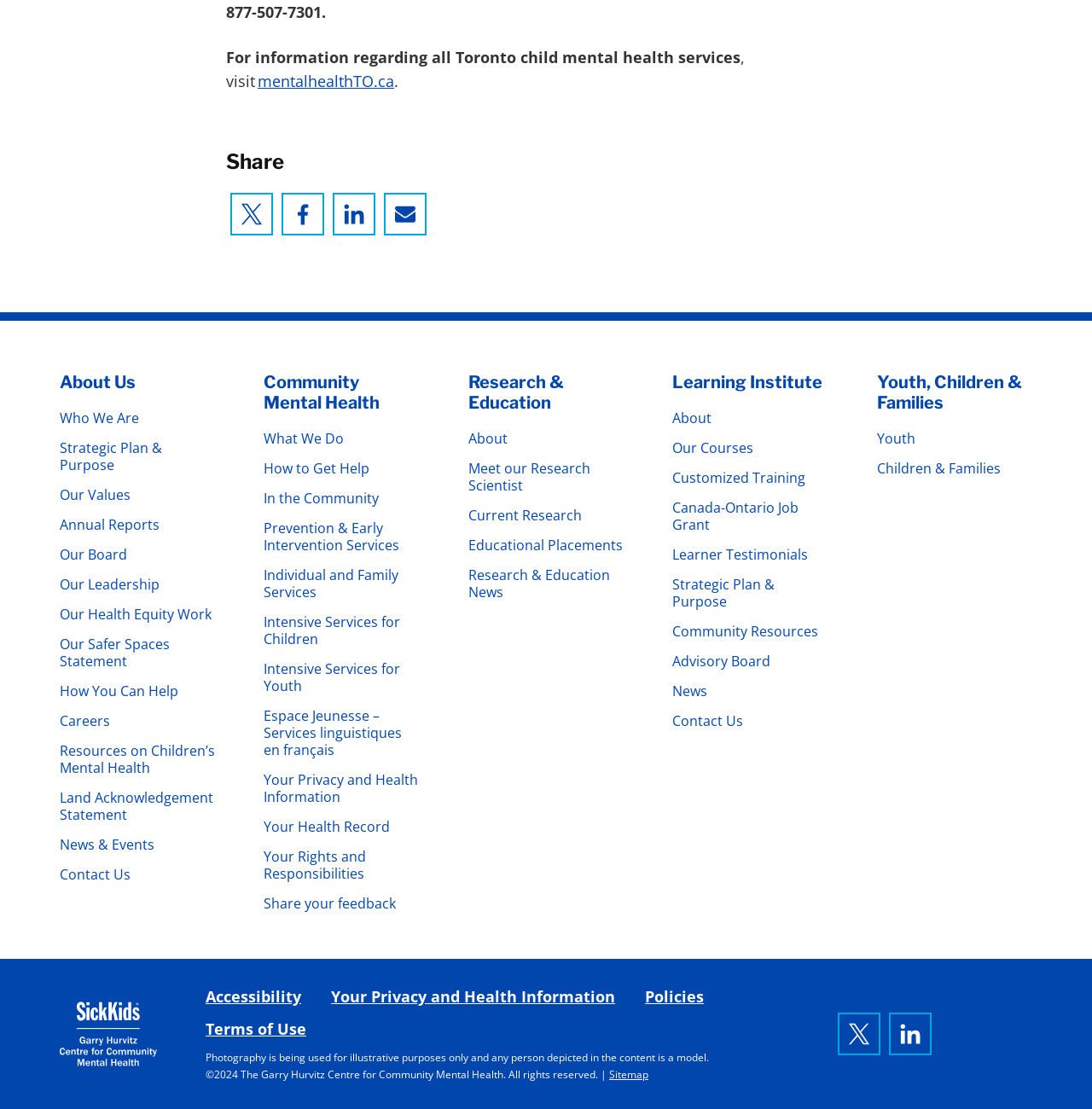Can you specify the bounding box coordinates for the region that should be clicked to fulfill this instruction: "Visit mentalhealthTO.ca".

[0.236, 0.064, 0.361, 0.082]